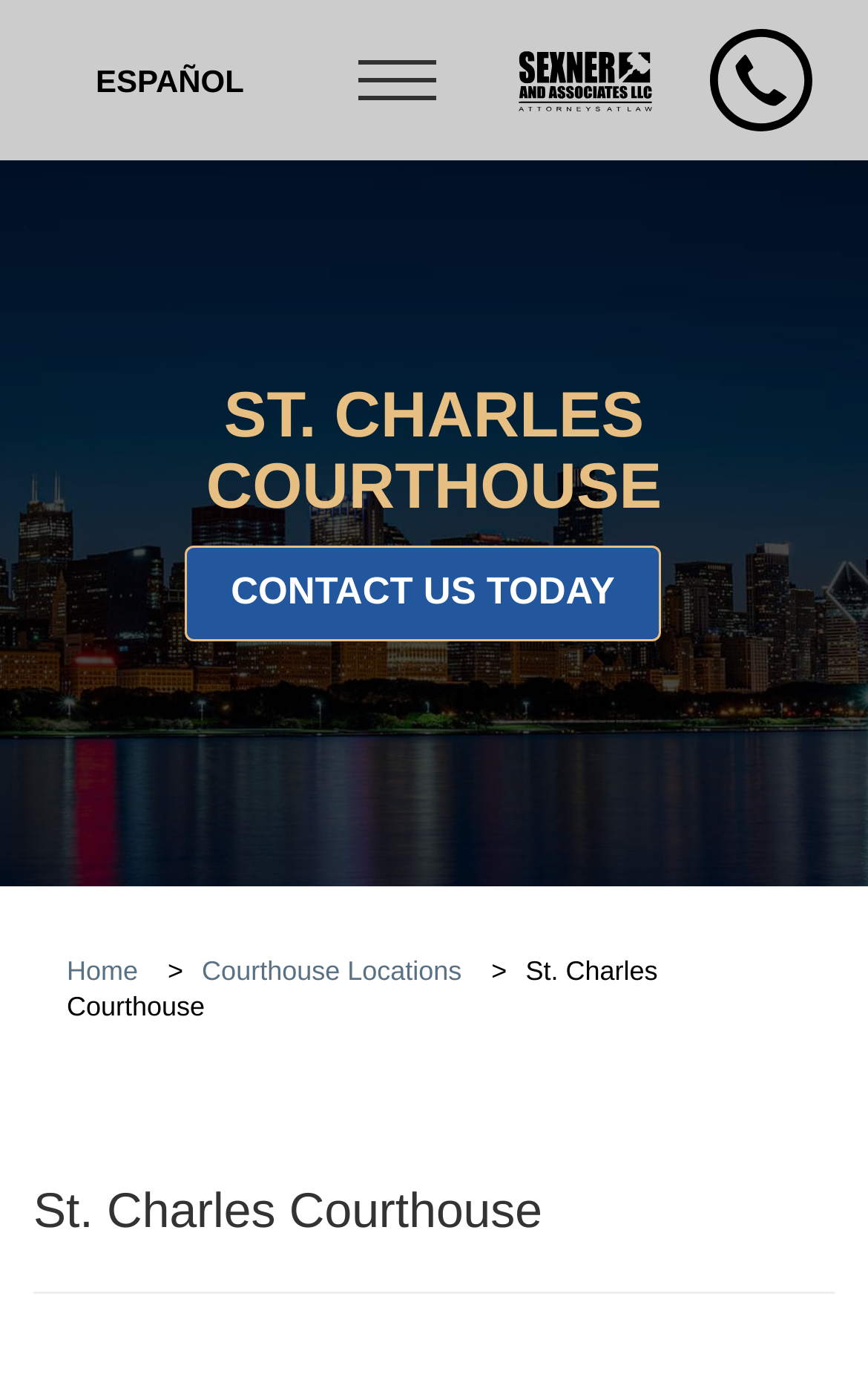Answer the following inquiry with a single word or phrase:
What language option is available?

ESPAÑOL